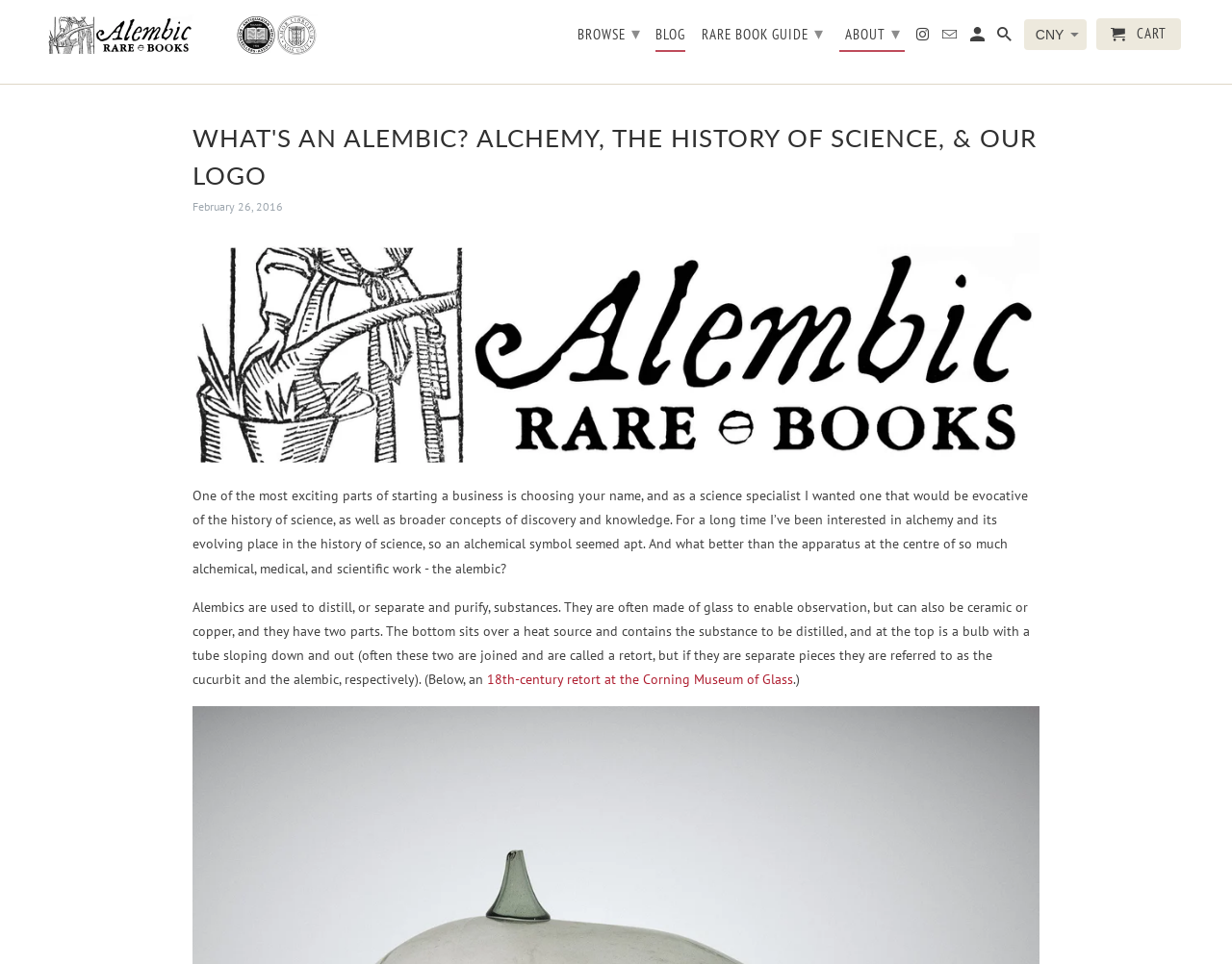Find the bounding box coordinates for the element that must be clicked to complete the instruction: "Visit the Corning Museum of Glass". The coordinates should be four float numbers between 0 and 1, indicated as [left, top, right, bottom].

[0.395, 0.696, 0.644, 0.714]